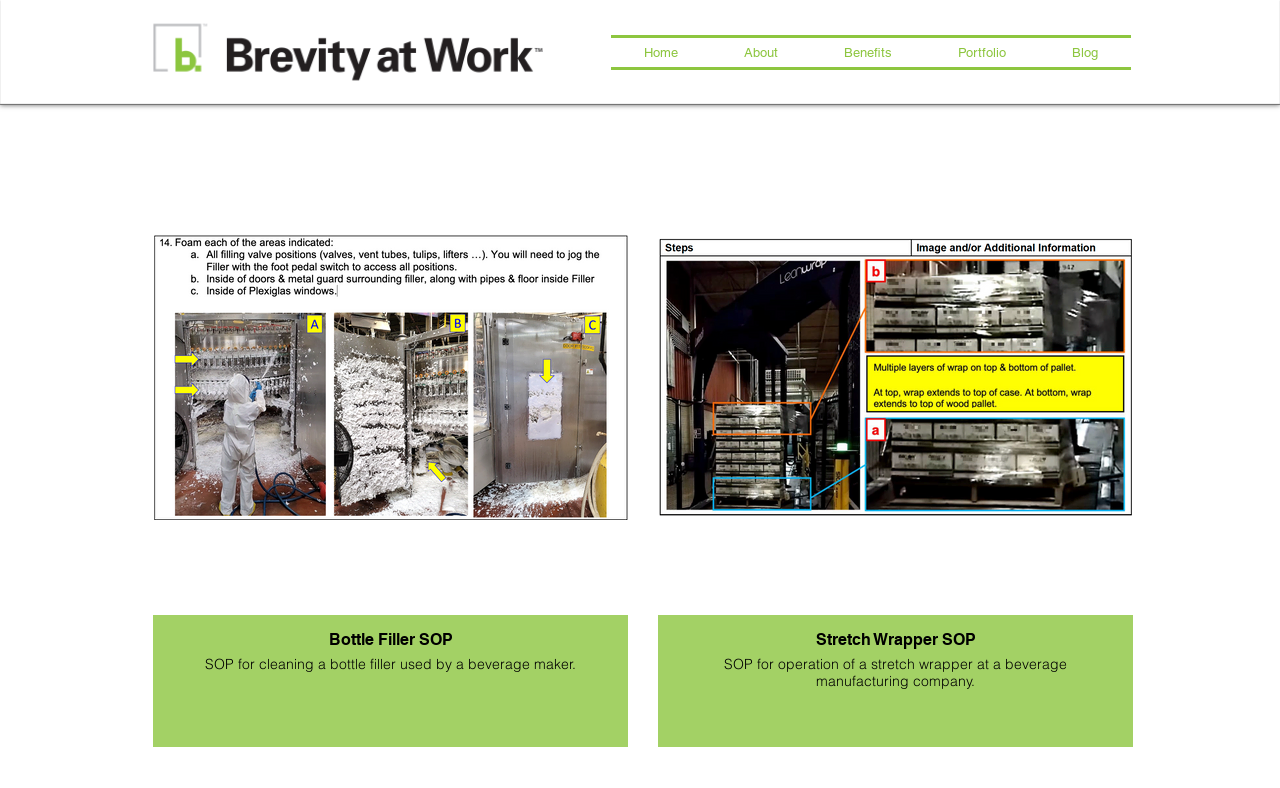How many links are under the 'Blog' section?
Provide an in-depth answer to the question, covering all aspects.

Under the 'Blog' section, there are two links: 'Bottle Filler SOP' and 'Stretch Wrapper SOP' which are likely blog posts or articles related to Standard Operating Procedures.